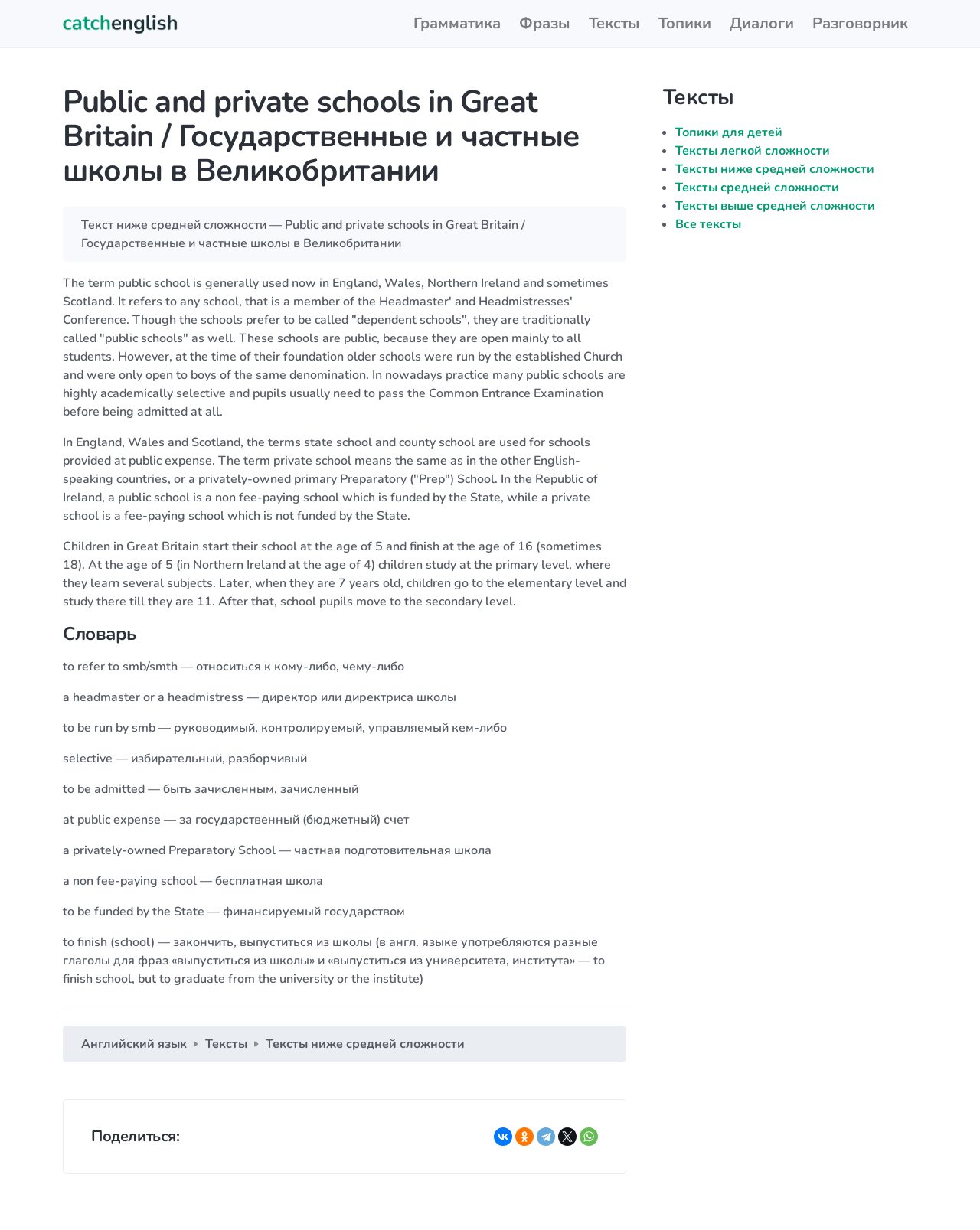What does 'to be admitted' mean in the context of schools?
Please provide a detailed and thorough answer to the question.

In the context of schools, 'to be admitted' means to be enrolled or accepted into a school, as mentioned in the text.